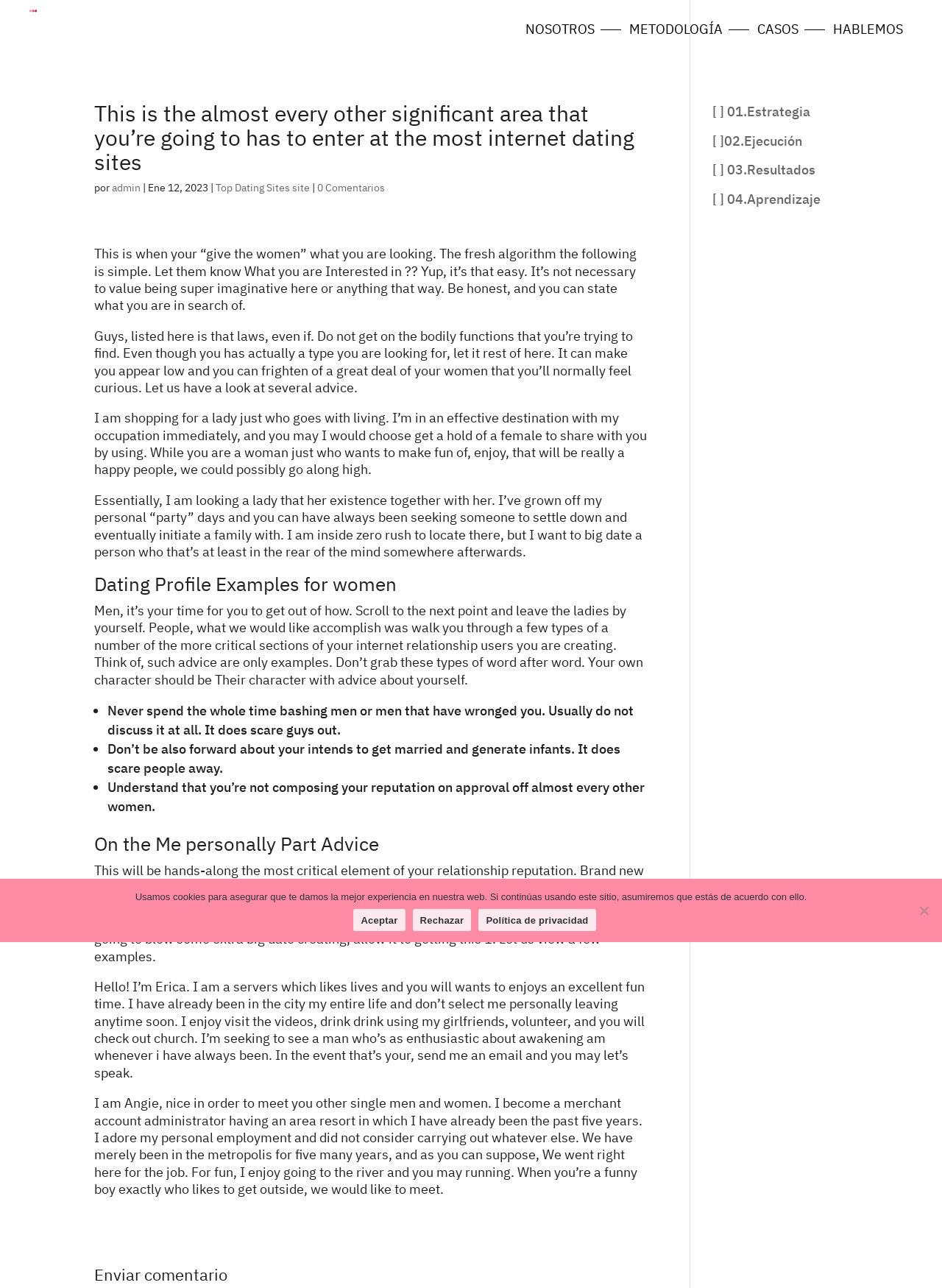Find and extract the text of the primary heading on the webpage.

This is the almost every other significant area that you’re going to has to enter at the most internet dating sites